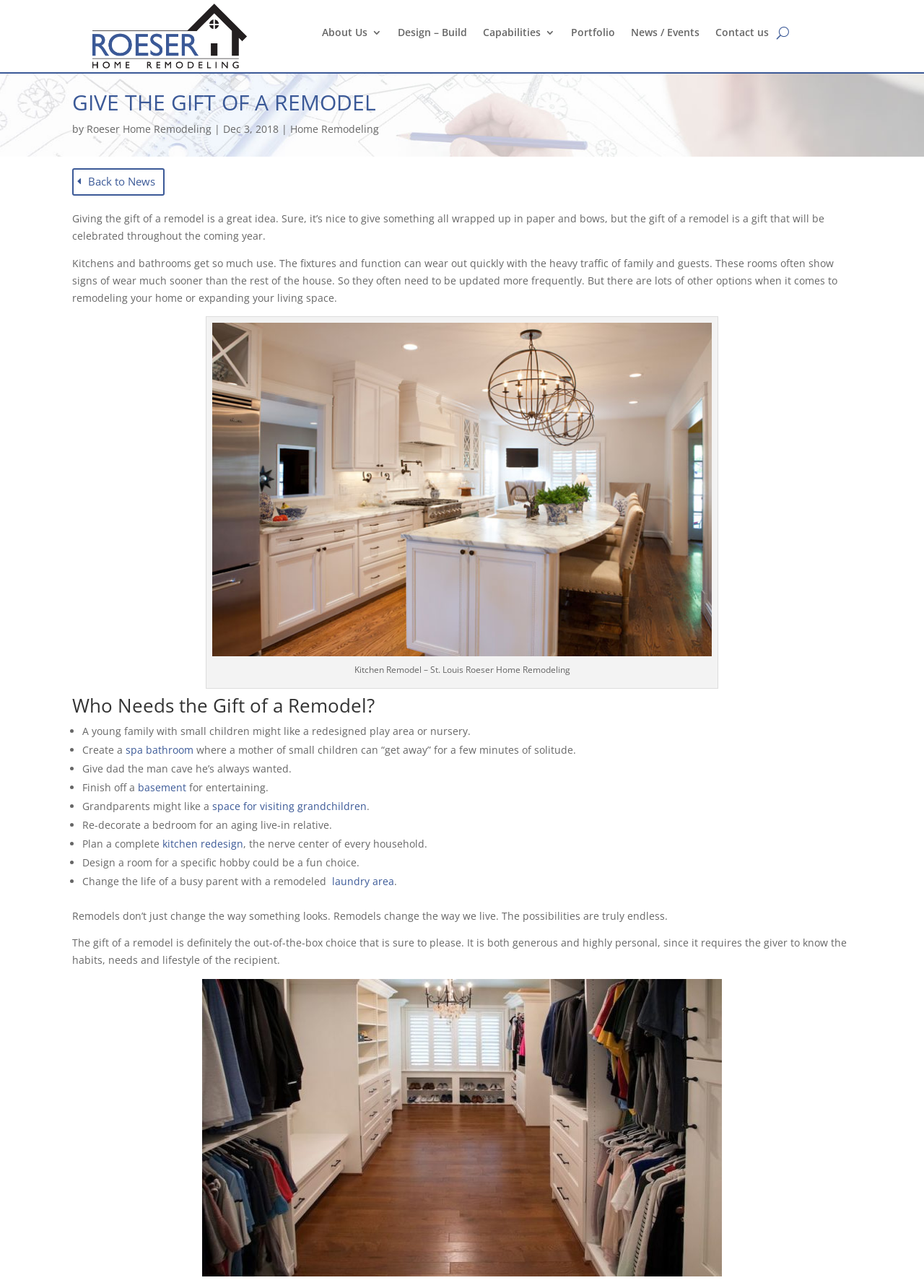Provide a thorough summary of the webpage.

This webpage is about Roeser Home Remodeling, a company based in St. Louis. At the top, there is a logo and a navigation menu with links to different sections of the website, including "About Us", "Design – Build", "Capabilities", "Portfolio", "News / Events", and "Contact us". 

Below the navigation menu, there is a heading "GIVE THE GIFT OF A REMODEL" followed by a brief introduction to the idea of giving a remodel as a gift. The text explains that a remodel is a thoughtful and personalized gift that can be enjoyed for years to come.

The webpage then presents several scenarios where a remodel can be a great gift, including a young family with small children, a mother who wants a spa bathroom, a father who wants a man cave, grandparents who want a space for visiting grandchildren, and a busy parent who wants a remodeled laundry area. Each scenario is presented as a bullet point with a brief description.

There is also an image of a kitchen remodel on the right side of the page, with a link to a related article. The image is described as "Kitchen Remodel - St. Louis Roeser Home Remodeling".

At the bottom of the page, there are two paragraphs of text that summarize the benefits of giving a remodel as a gift. The text emphasizes that remodels can change the way we live and that the possibilities are endless. The final sentence encourages the reader to consider giving a remodel as a gift, stating that it is a generous and highly personal choice.